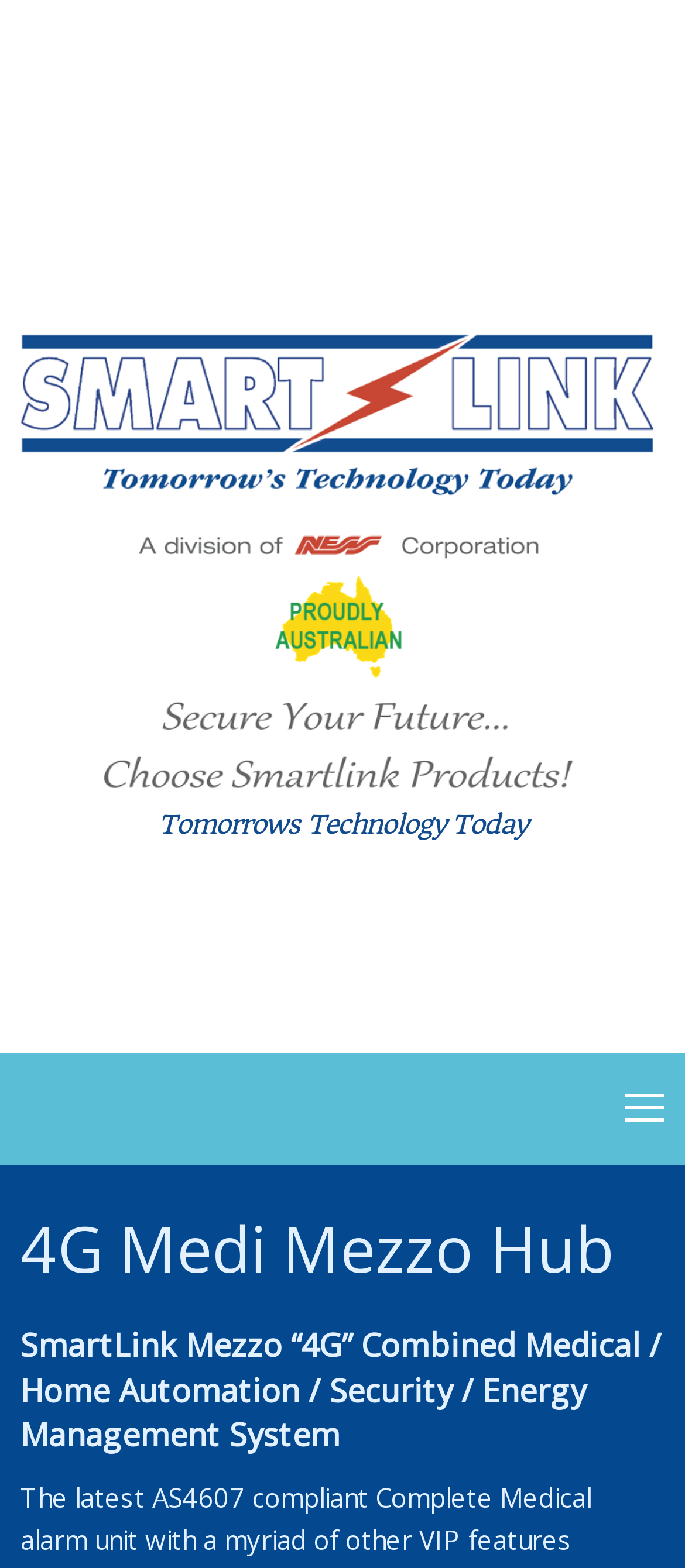What is the position of the company logo?
By examining the image, provide a one-word or phrase answer.

Top-left